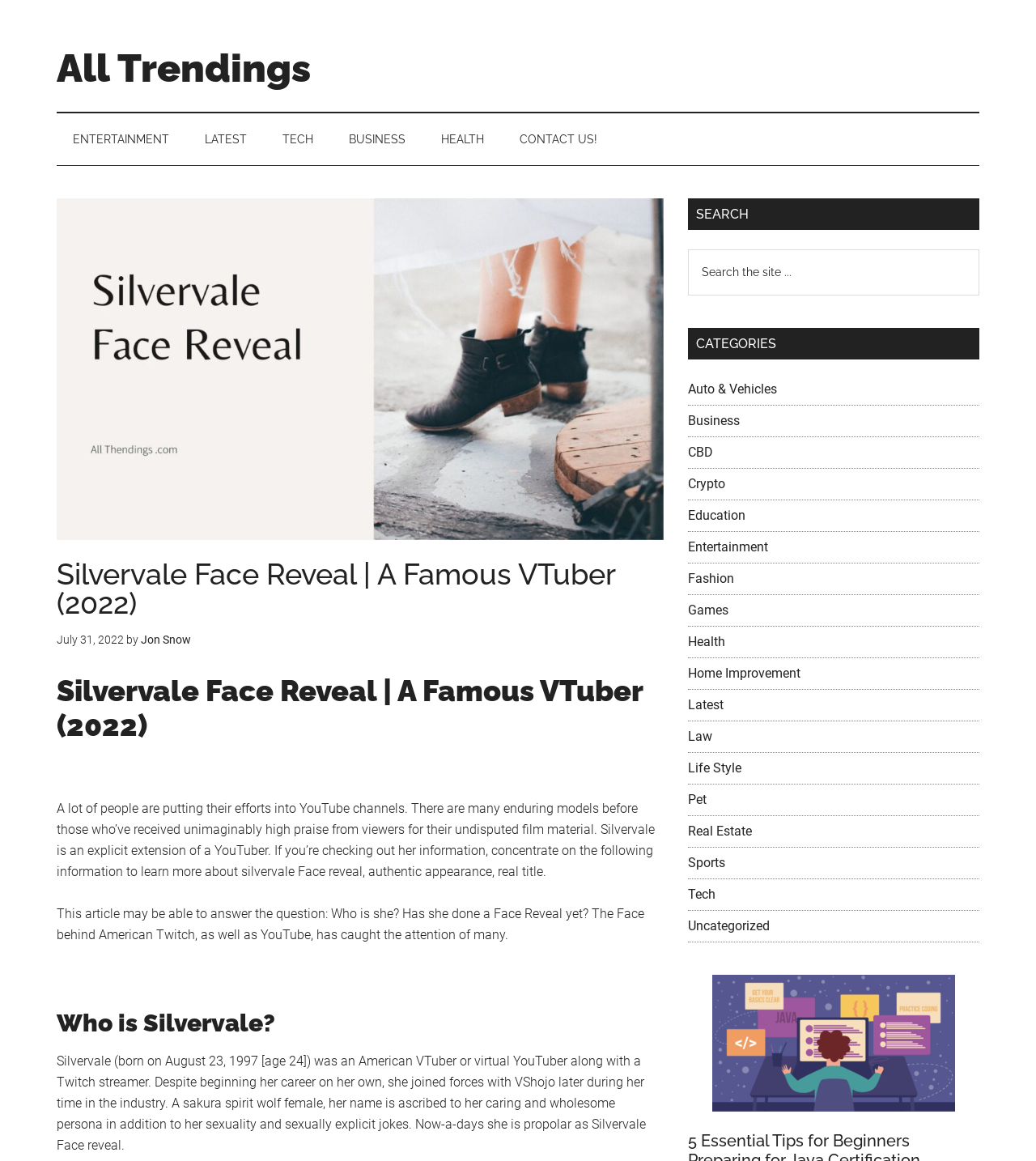Given the element description, predict the bounding box coordinates in the format (top-left x, top-left y, bottom-right x, bottom-right y). Make sure all values are between 0 and 1. Here is the element description: alt="IPet Guides"

None